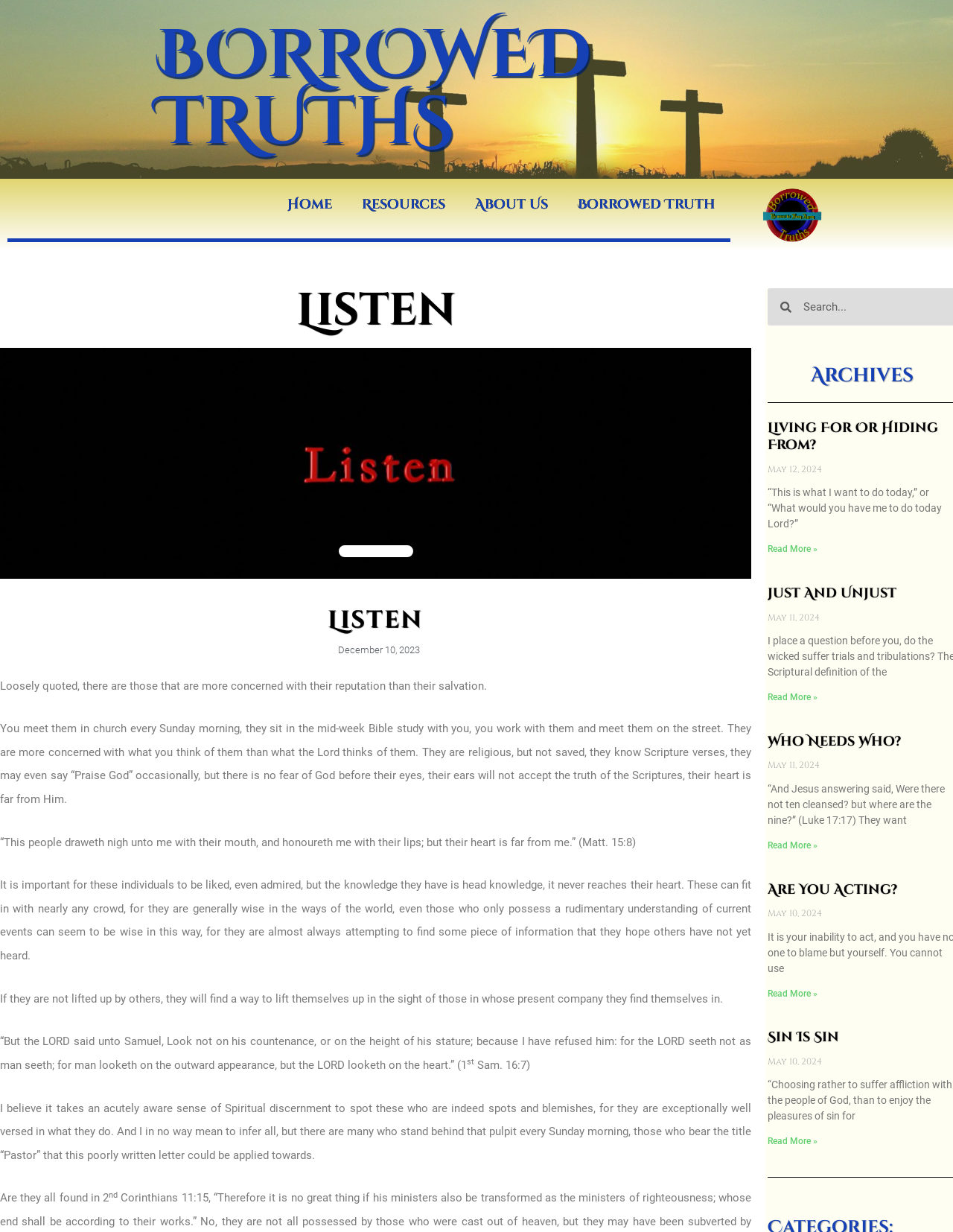Please identify the bounding box coordinates of the element I should click to complete this instruction: 'Click on 'Resources''. The coordinates should be given as four float numbers between 0 and 1, like this: [left, top, right, bottom].

[0.364, 0.152, 0.483, 0.18]